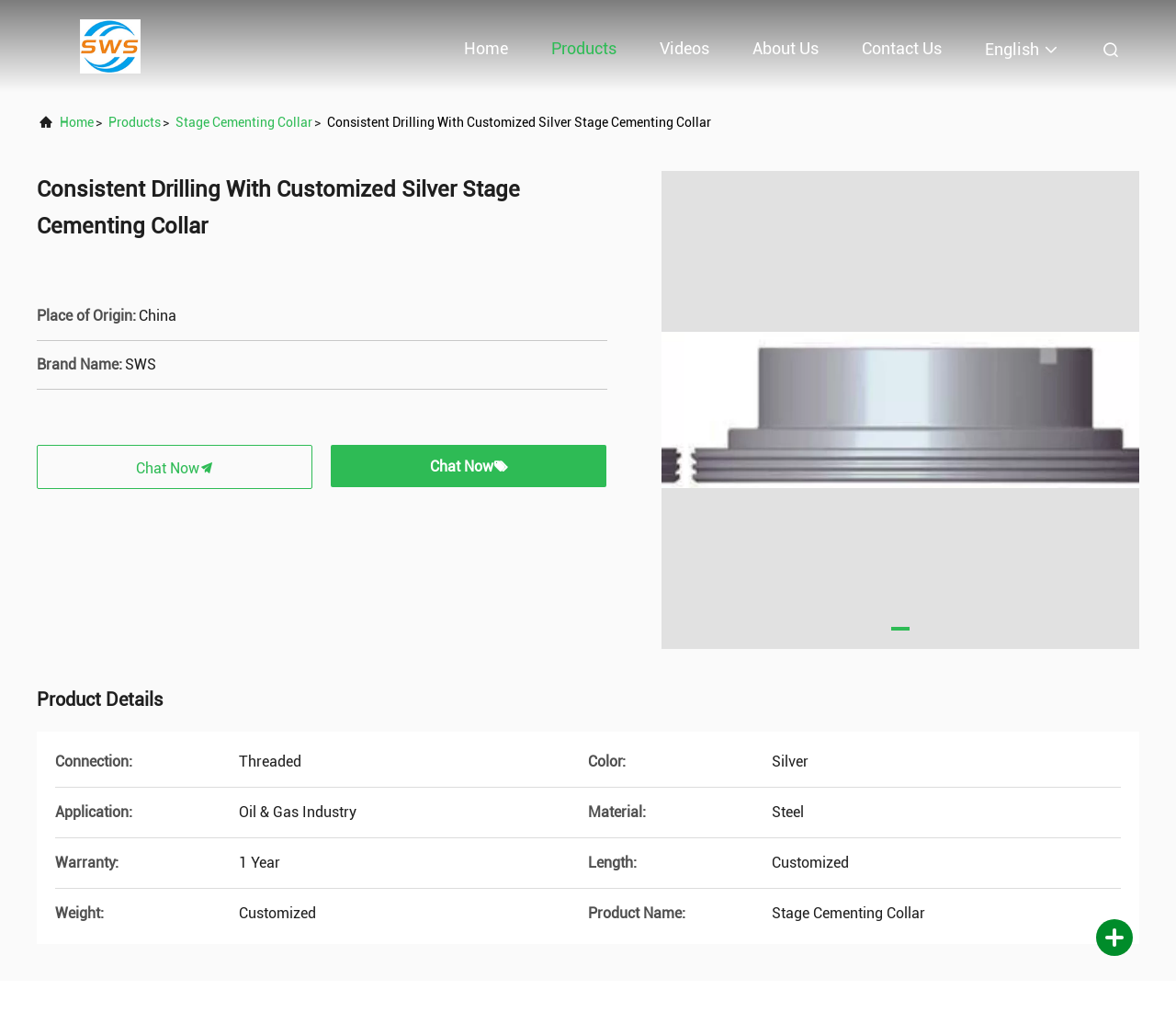Summarize the webpage comprehensively, mentioning all visible components.

This webpage is about a product called "Consistent Drilling With Customized Silver Stage Cementing Collar" from Jiangsu Service Petroleum Technology Co., Ltd. At the top left, there is a logo of the company with a link to its homepage. Next to the logo, there are several links to different sections of the website, including "Home", "Products", "Videos", "About Us", and "Contact Us".

Below the top navigation bar, there is a large heading that displays the product name. On the left side of the page, there is a section that provides product details, including the place of origin, brand name, and other specifications. The product details are organized into several sections, each with a label and a corresponding value.

On the right side of the page, there is a large image of the product, which takes up most of the space. Below the image, there are several links to related products or categories.

At the bottom of the page, there is a section that provides additional product information, including connection type, color, application, material, warranty, length, weight, and product name. The information is organized into a table-like format with labels and values.

There are a total of 5 images on the page, including the company logo, the product image, and several other images that are not explicitly described. There are also several links to different sections of the website and to the product page itself.